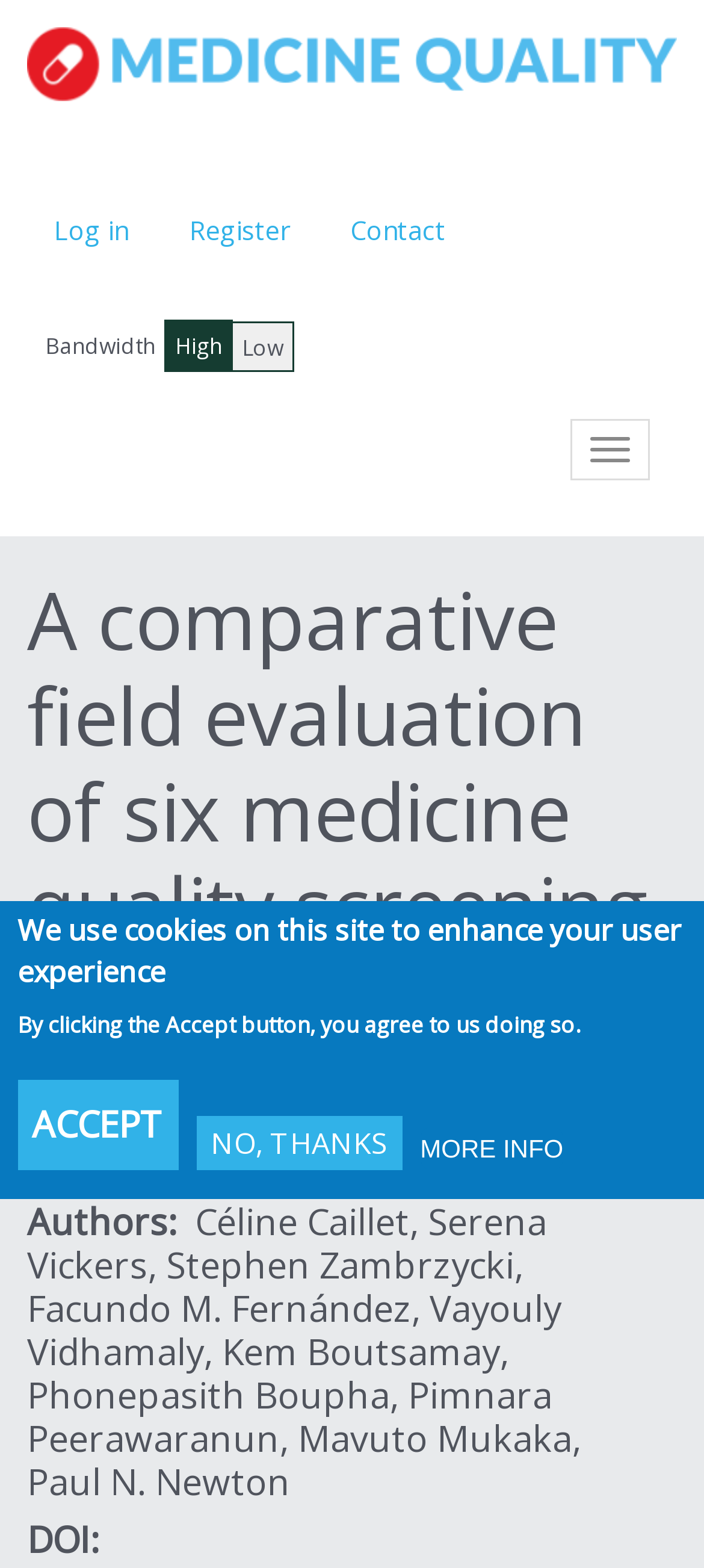What is the bandwidth setting?
Can you offer a detailed and complete answer to this question?

I found the bandwidth setting in the section with the 'Bandwidth' label, which states 'High'.